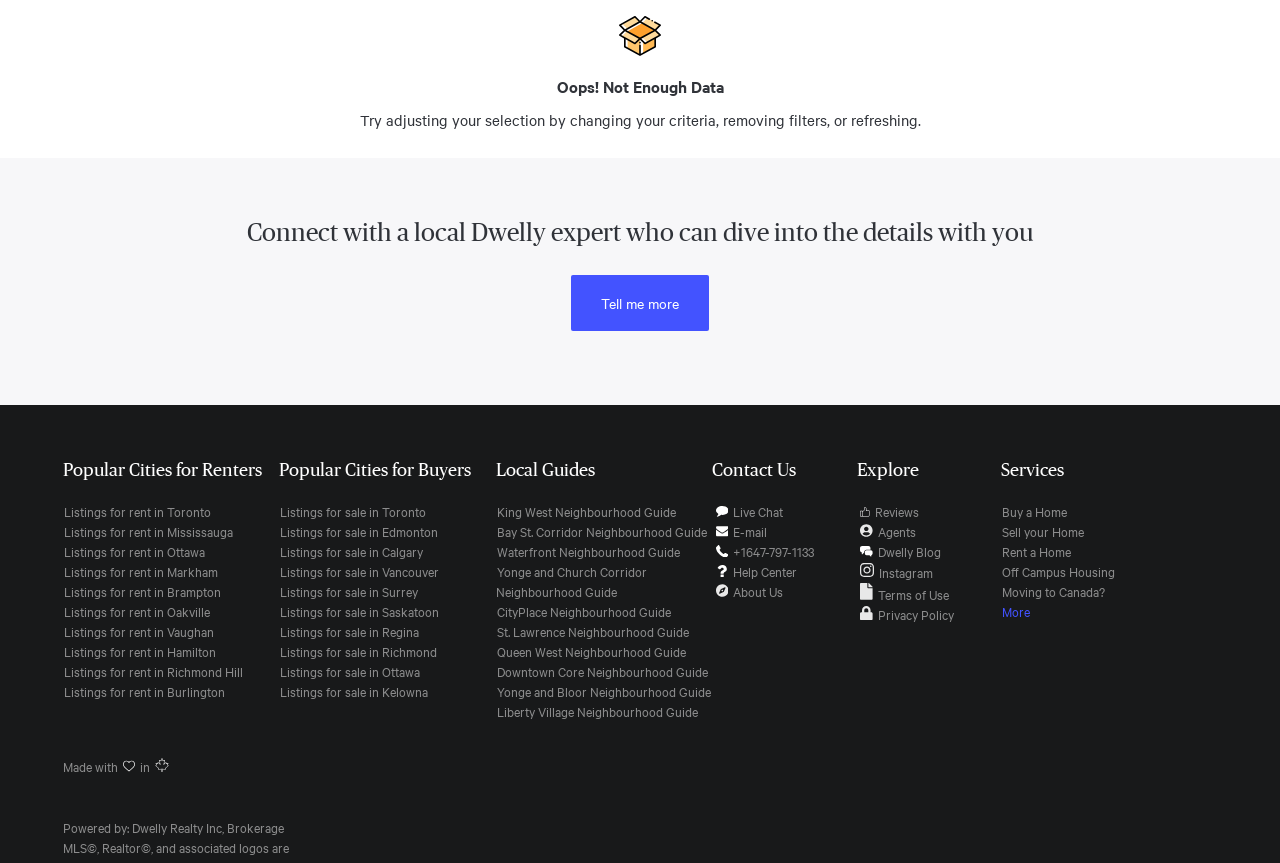Provide the bounding box coordinates for the area that should be clicked to complete the instruction: "Click the 'Tell me more' button".

[0.446, 0.319, 0.554, 0.384]